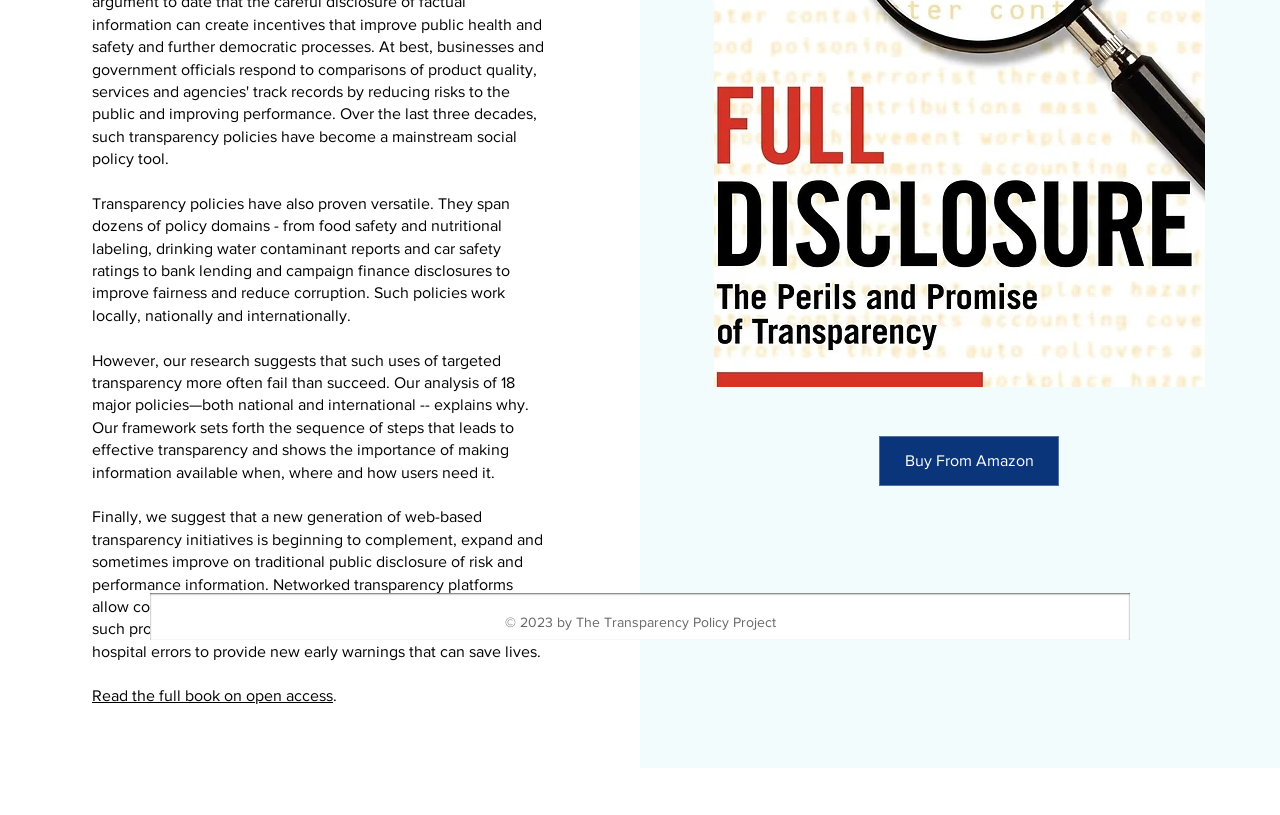Please find the bounding box for the following UI element description. Provide the coordinates in (top-left x, top-left y, bottom-right x, bottom-right y) format, with values between 0 and 1: Buy From Amazon

[0.687, 0.535, 0.827, 0.596]